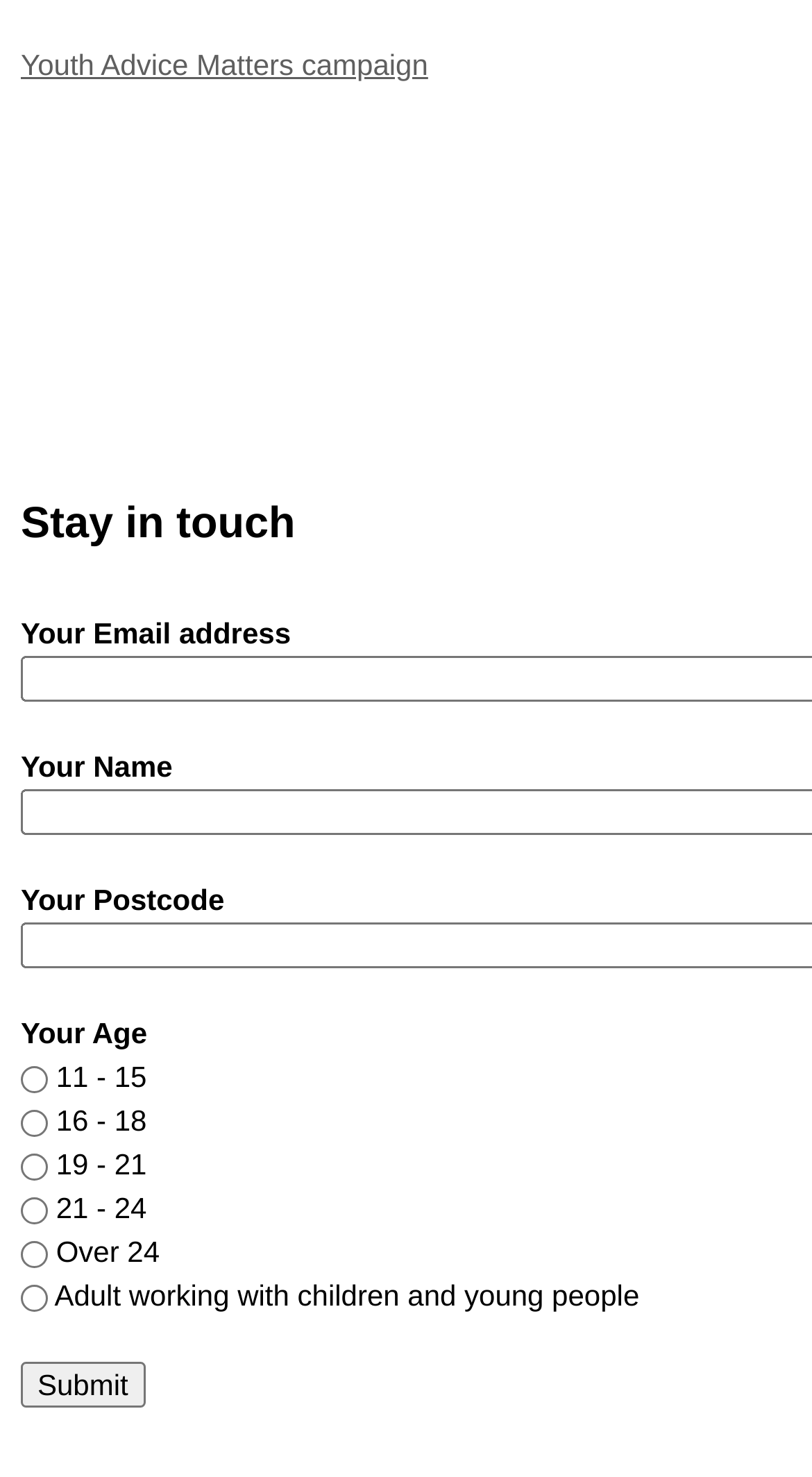Please identify the bounding box coordinates of the area that needs to be clicked to follow this instruction: "Select your age".

[0.026, 0.688, 0.181, 0.711]